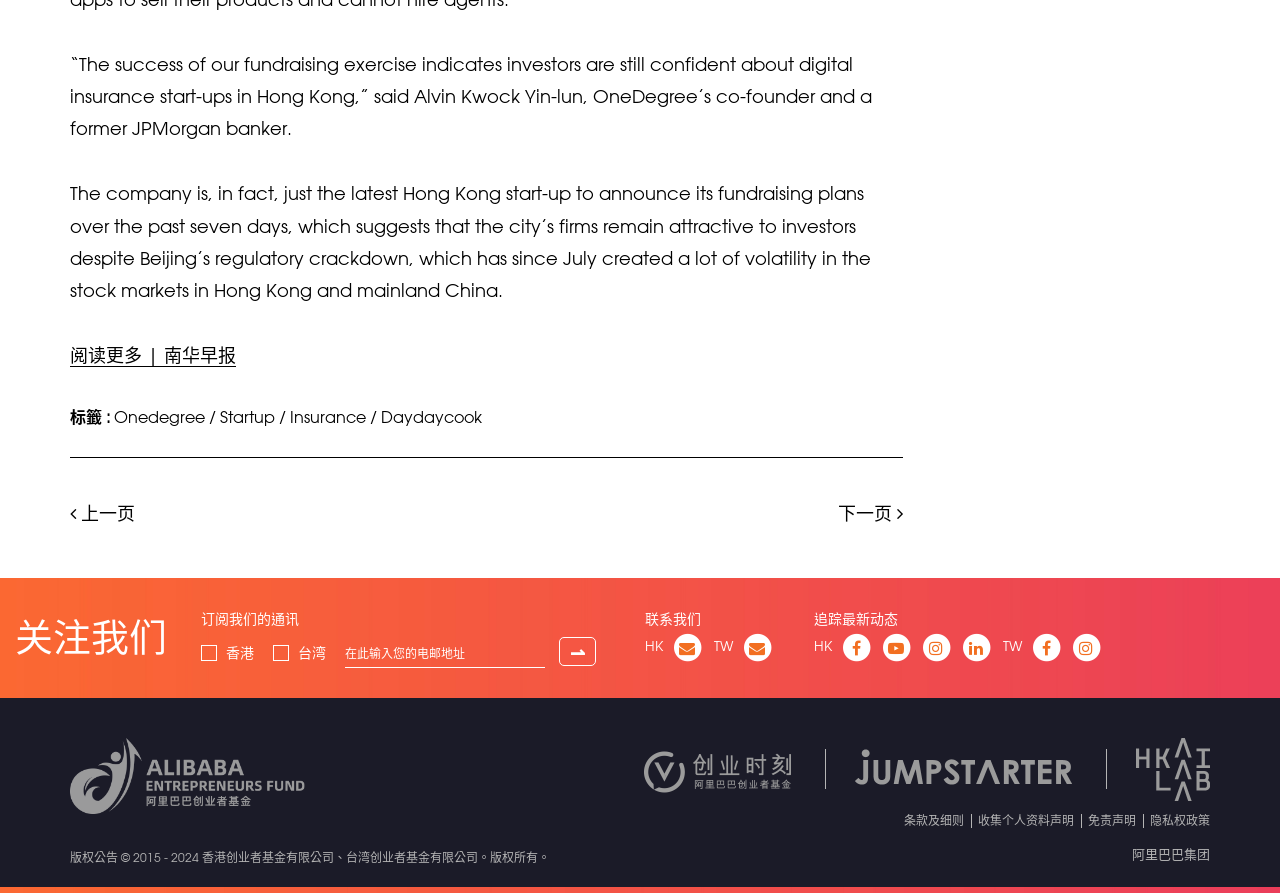Answer the question with a brief word or phrase:
What is the purpose of the checkbox elements?

Selecting regions